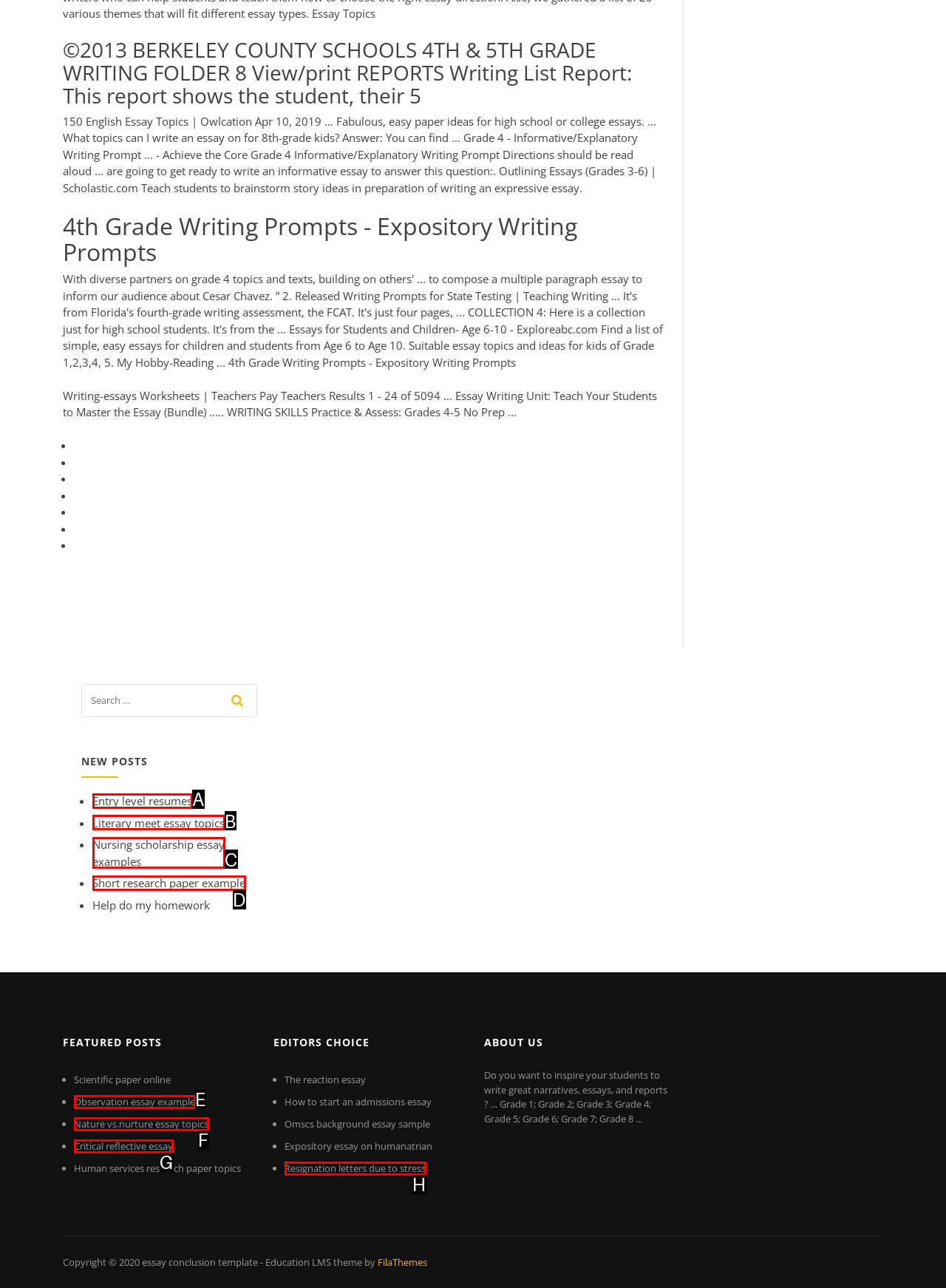Find the HTML element that matches the description: christmas around the world. Answer using the letter of the best match from the available choices.

None